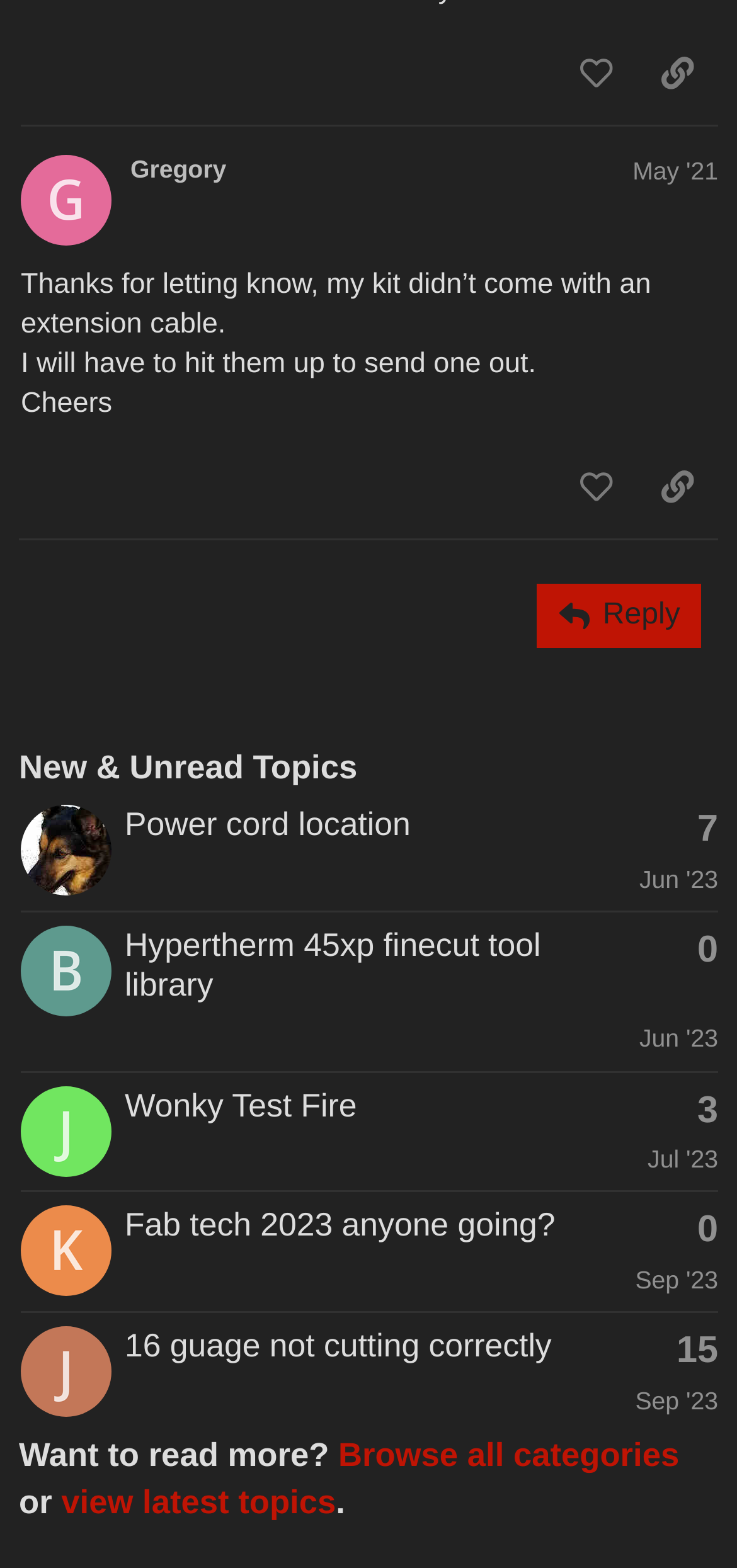Specify the bounding box coordinates of the region I need to click to perform the following instruction: "Browse all categories". The coordinates must be four float numbers in the range of 0 to 1, i.e., [left, top, right, bottom].

[0.459, 0.916, 0.922, 0.94]